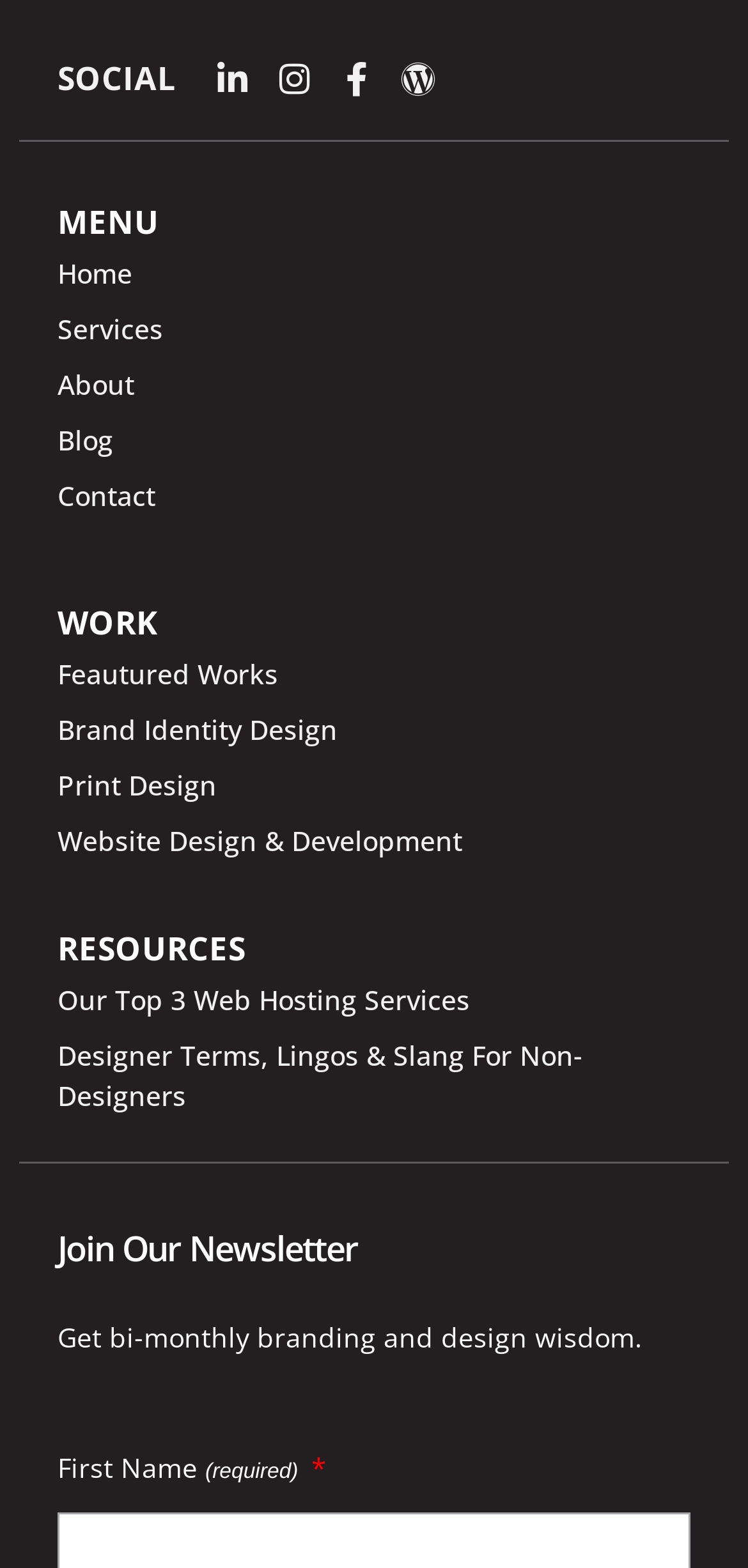Using the provided element description: "Print Design", identify the bounding box coordinates. The coordinates should be four floats between 0 and 1 in the order [left, top, right, bottom].

[0.077, 0.483, 0.618, 0.519]